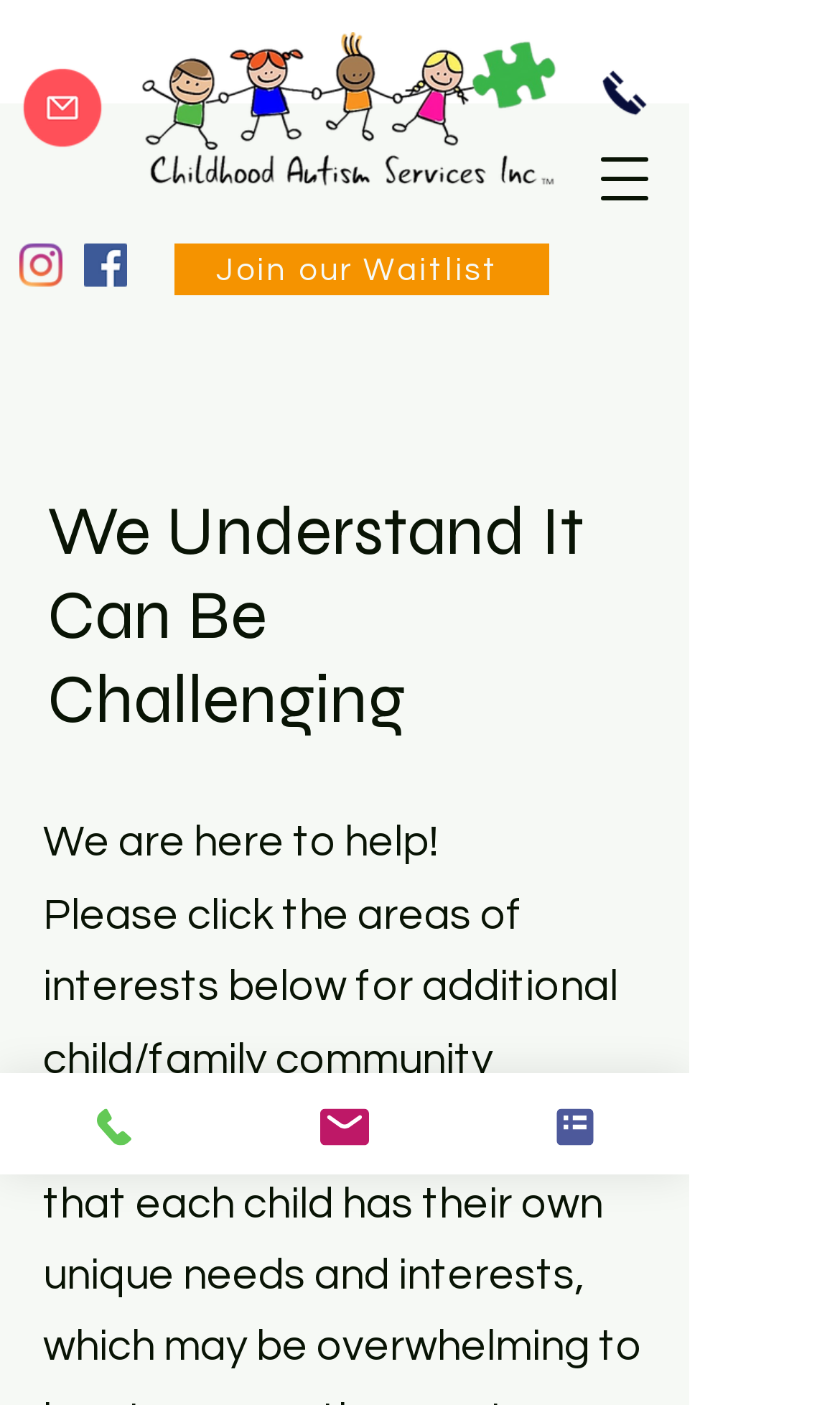Please identify the bounding box coordinates of the element's region that should be clicked to execute the following instruction: "Click CAS logo". The bounding box coordinates must be four float numbers between 0 and 1, i.e., [left, top, right, bottom].

[0.151, 0.023, 0.679, 0.135]